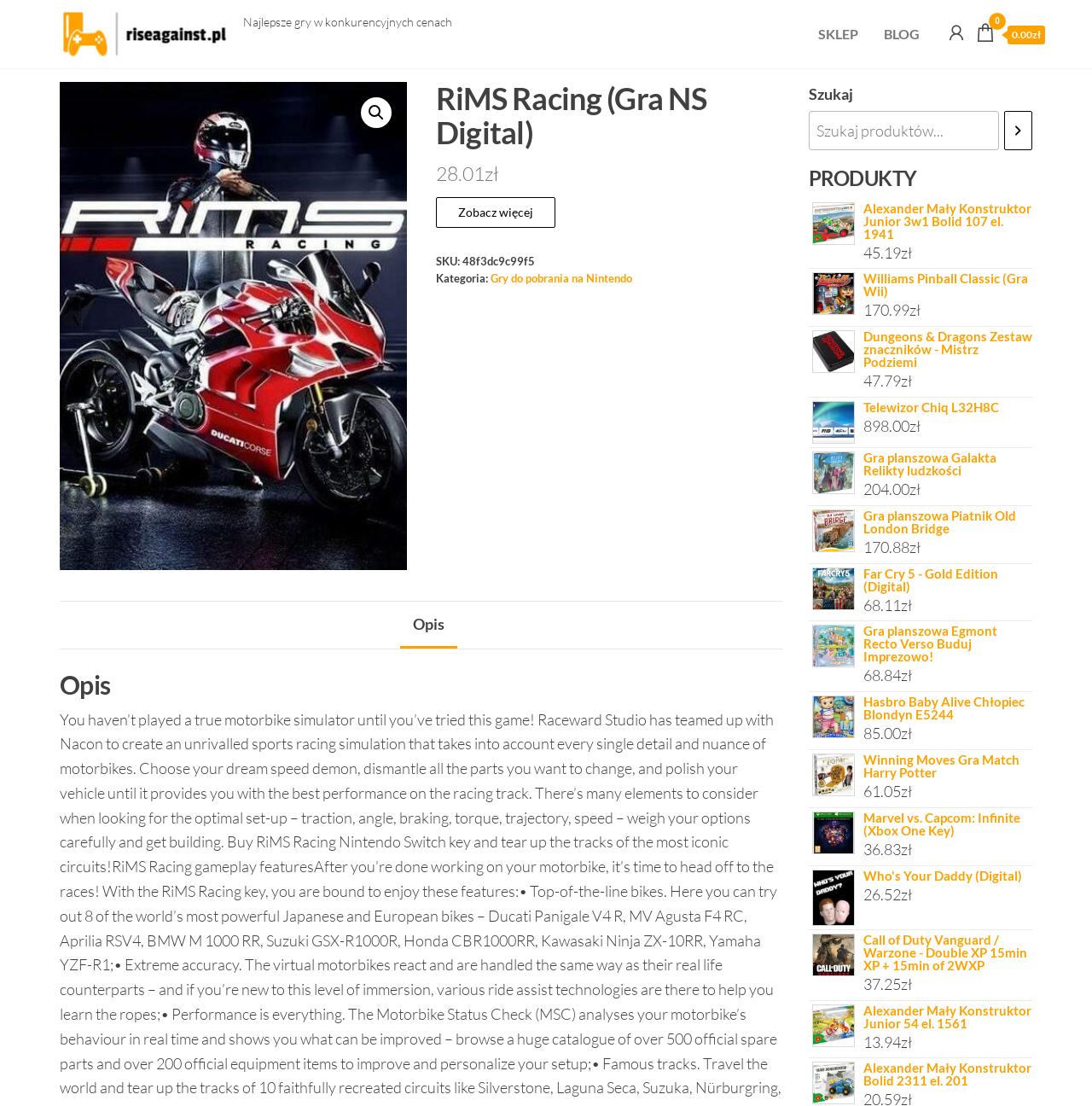Locate the bounding box of the UI element based on this description: "title="i-rims-racing-gra-ns-digital"". Provide four float numbers between 0 and 1 as [left, top, right, bottom].

[0.055, 0.074, 0.372, 0.515]